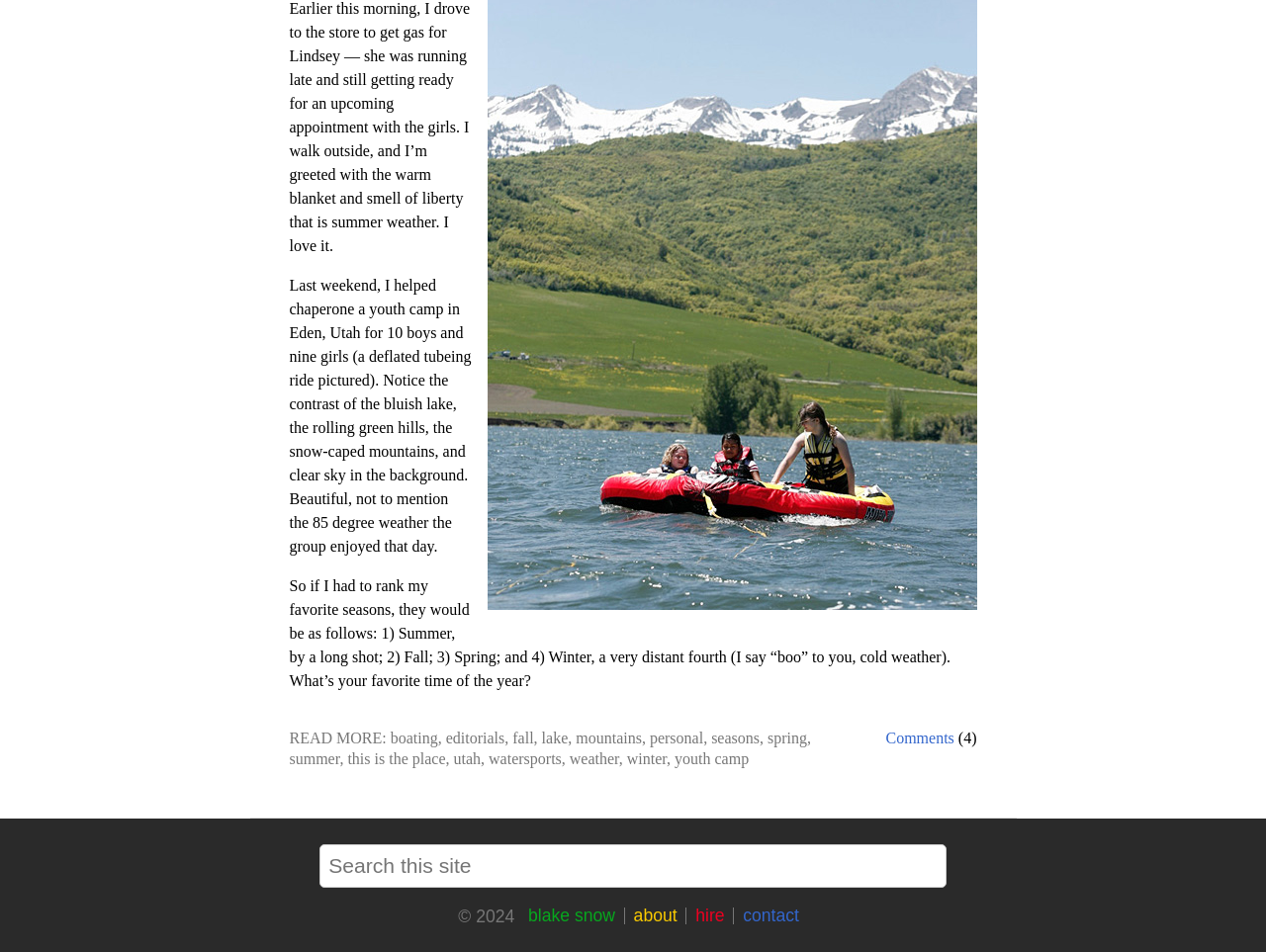What is the location of the youth camp?
Based on the screenshot, answer the question with a single word or phrase.

Eden, Utah